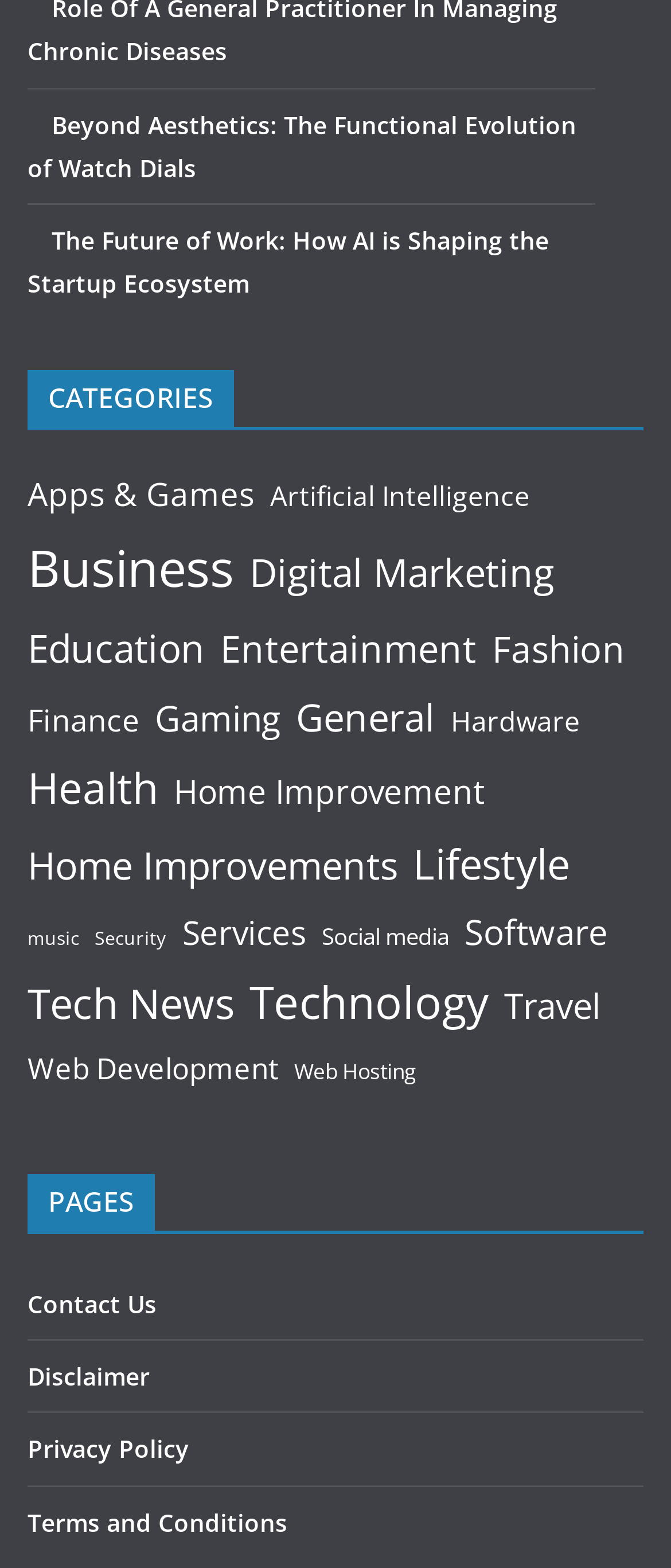Using details from the image, please answer the following question comprehensively:
How many categories are available?

I counted the number of links under the 'CATEGORIES' heading, and there are 34 links, each representing a category.